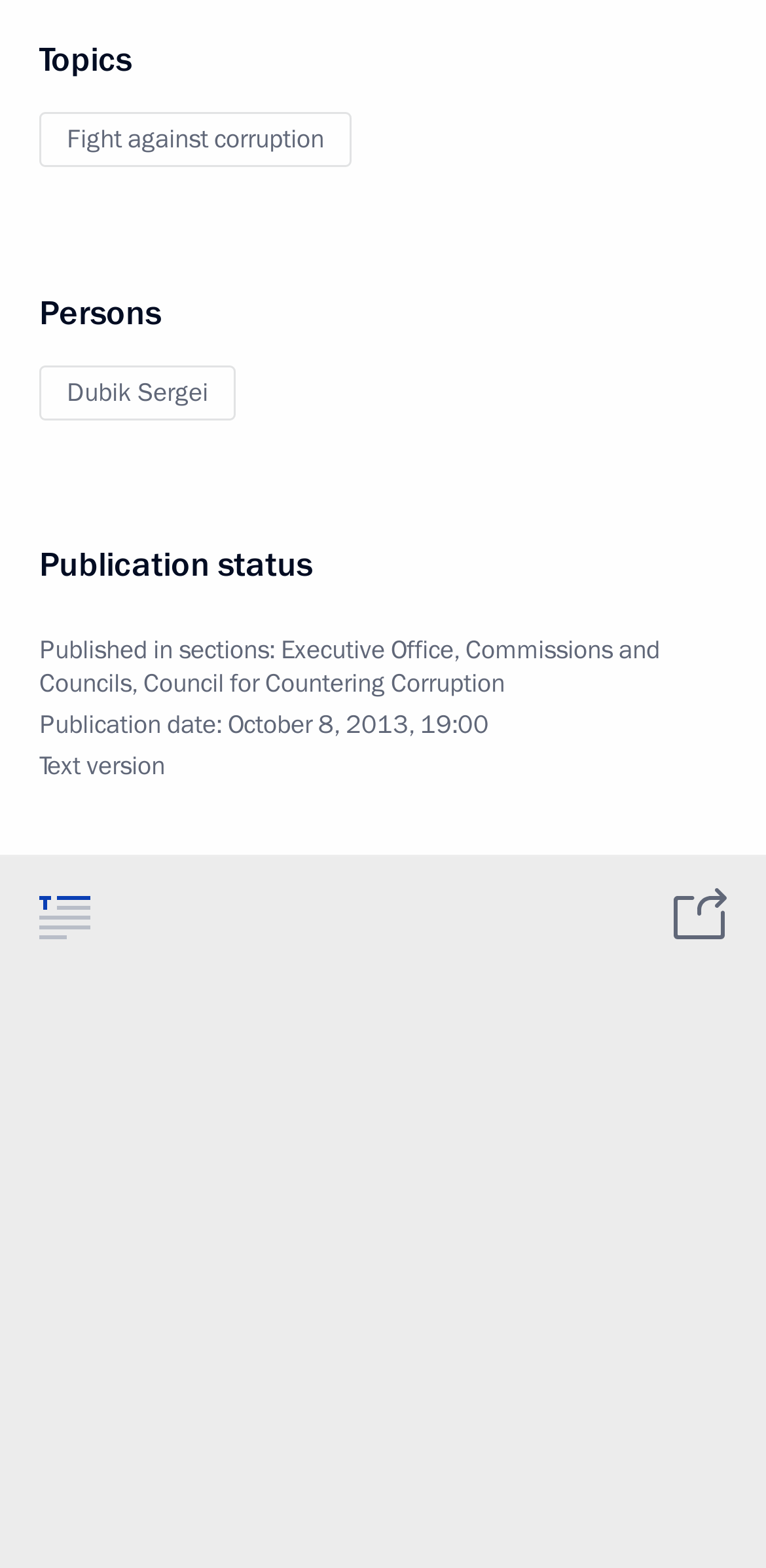How many tabs are there in the tablist?
Answer the question in as much detail as possible.

At the bottom of the webpage, I can see a tablist with two tabs: 'Text' and 'Share'.